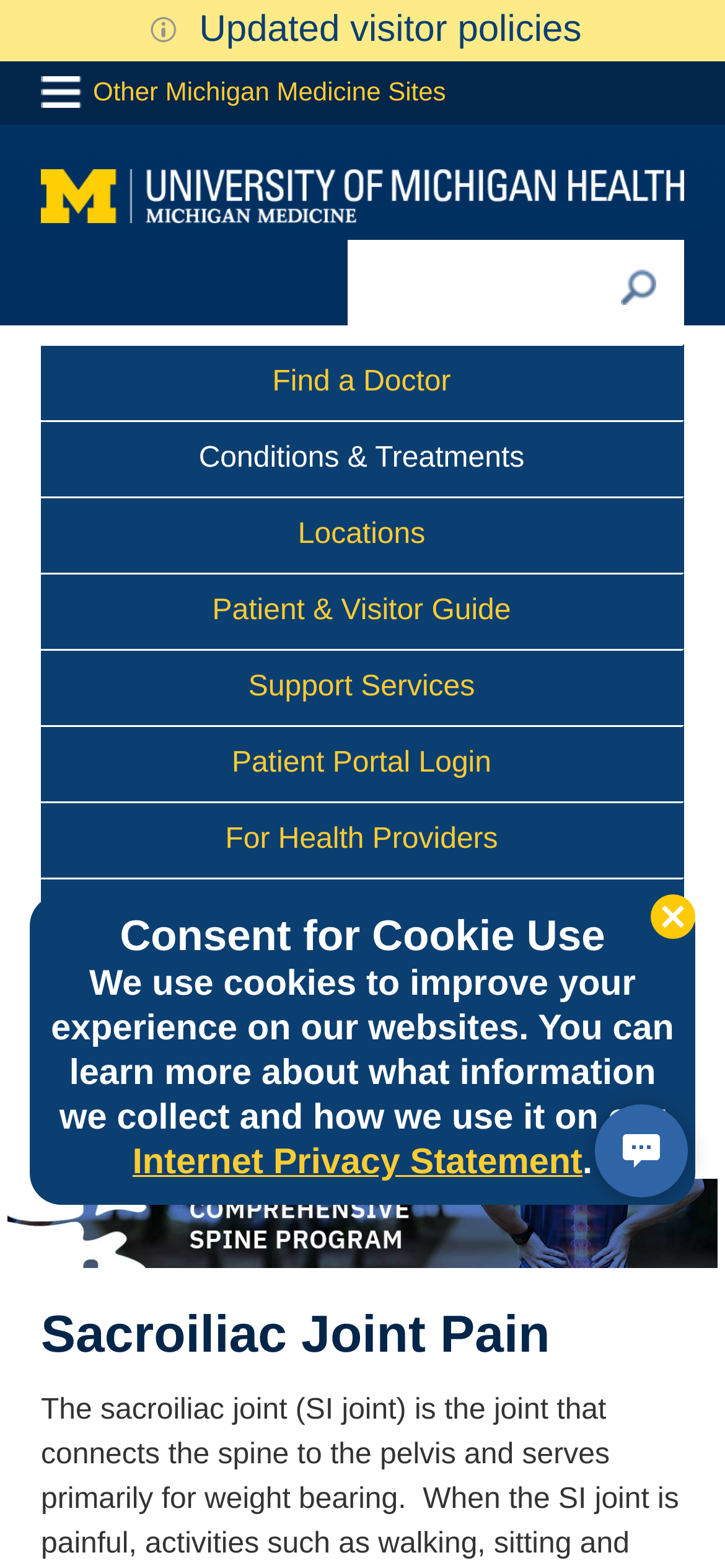Locate the bounding box coordinates of the clickable area needed to fulfill the instruction: "Jump to content".

[0.0, 0.0, 1.0, 0.008]